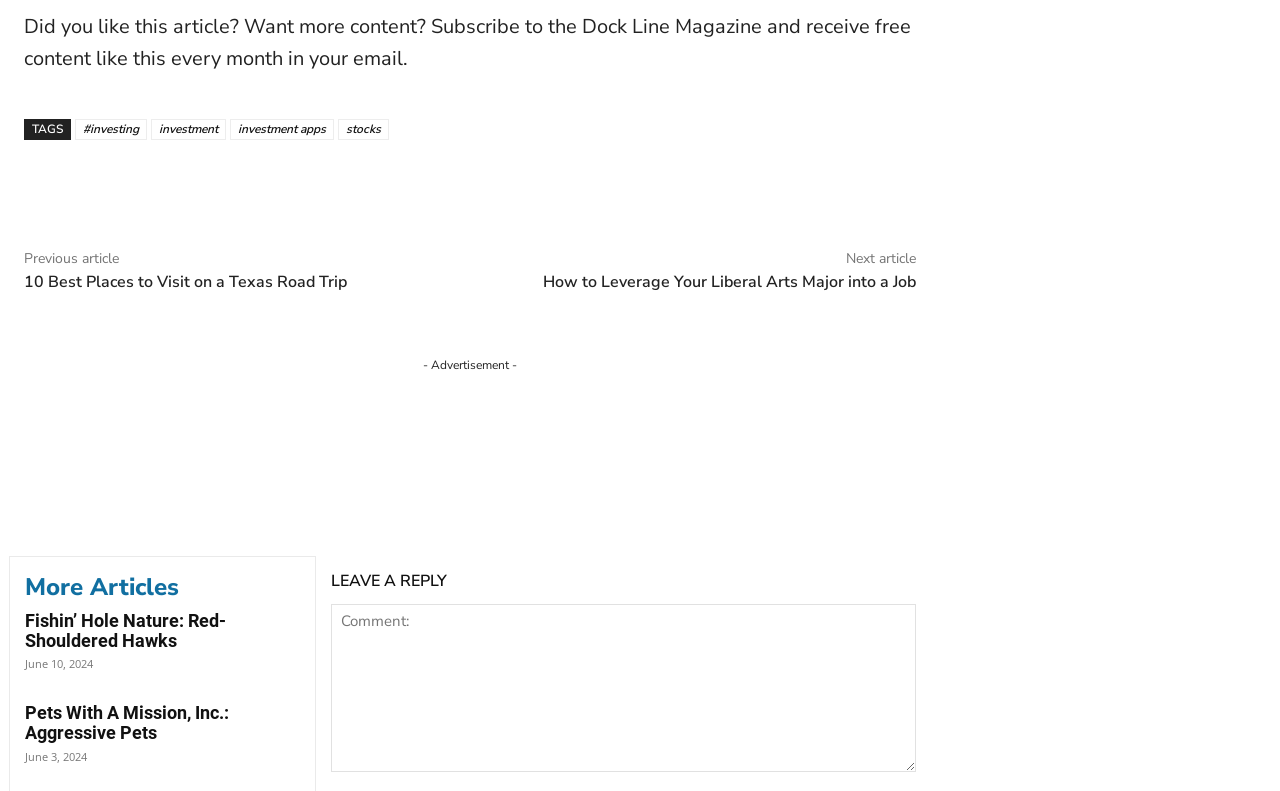Find the bounding box coordinates for the area you need to click to carry out the instruction: "Subscribe to the Dock Line Magazine". The coordinates should be four float numbers between 0 and 1, indicated as [left, top, right, bottom].

[0.019, 0.016, 0.712, 0.091]